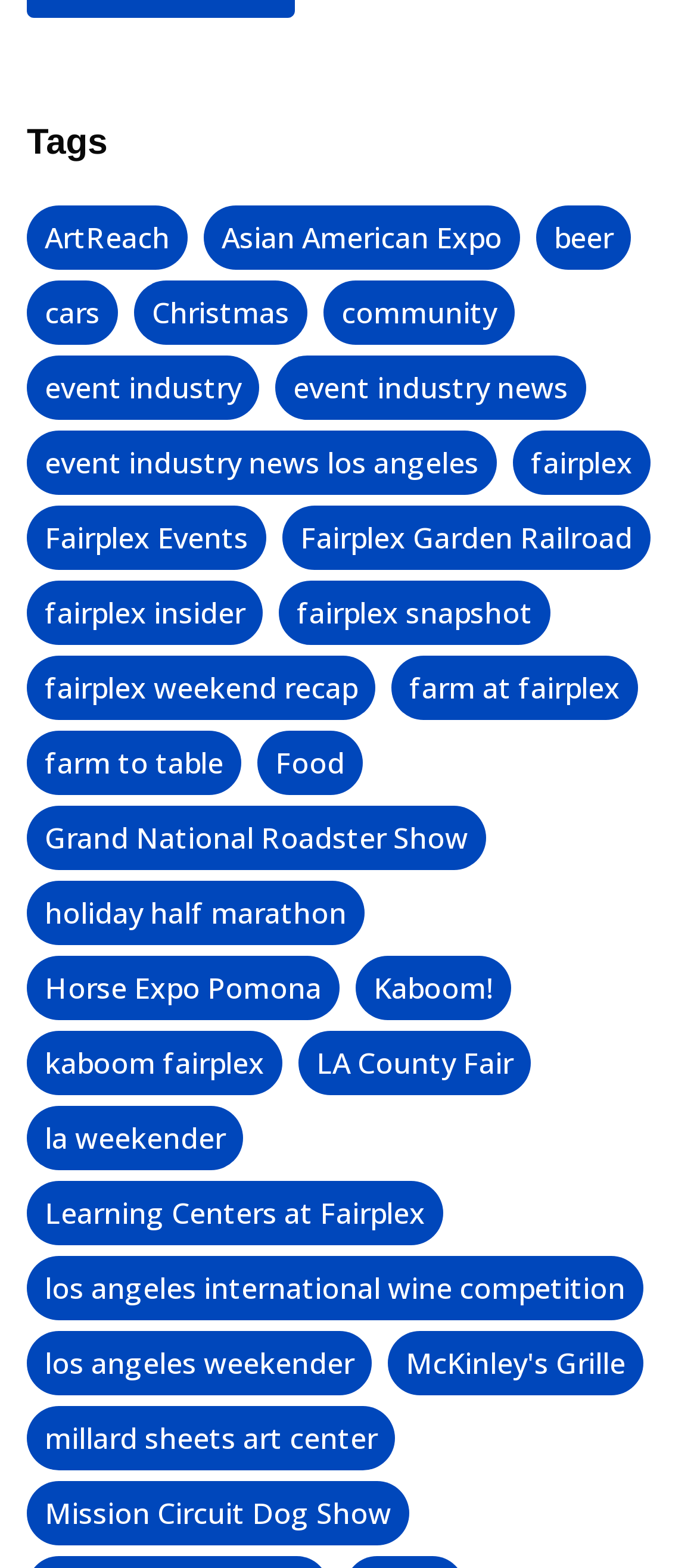Locate the bounding box coordinates of the clickable element to fulfill the following instruction: "Explore 'LA County Fair'". Provide the coordinates as four float numbers between 0 and 1 in the format [left, top, right, bottom].

[0.428, 0.657, 0.762, 0.698]